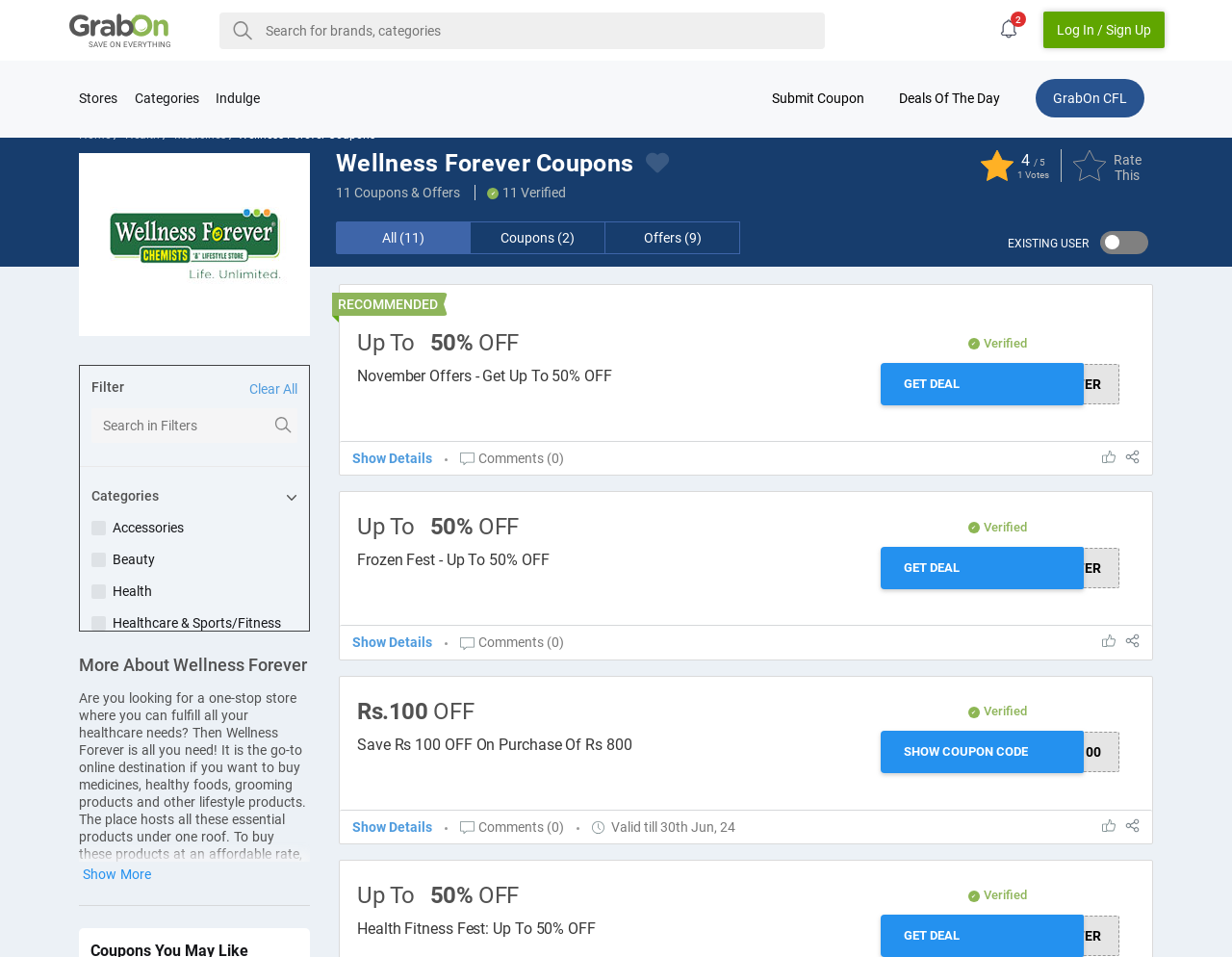Please provide the bounding box coordinates for the element that needs to be clicked to perform the instruction: "Filter". The coordinates must consist of four float numbers between 0 and 1, formatted as [left, top, right, bottom].

[0.074, 0.396, 0.101, 0.412]